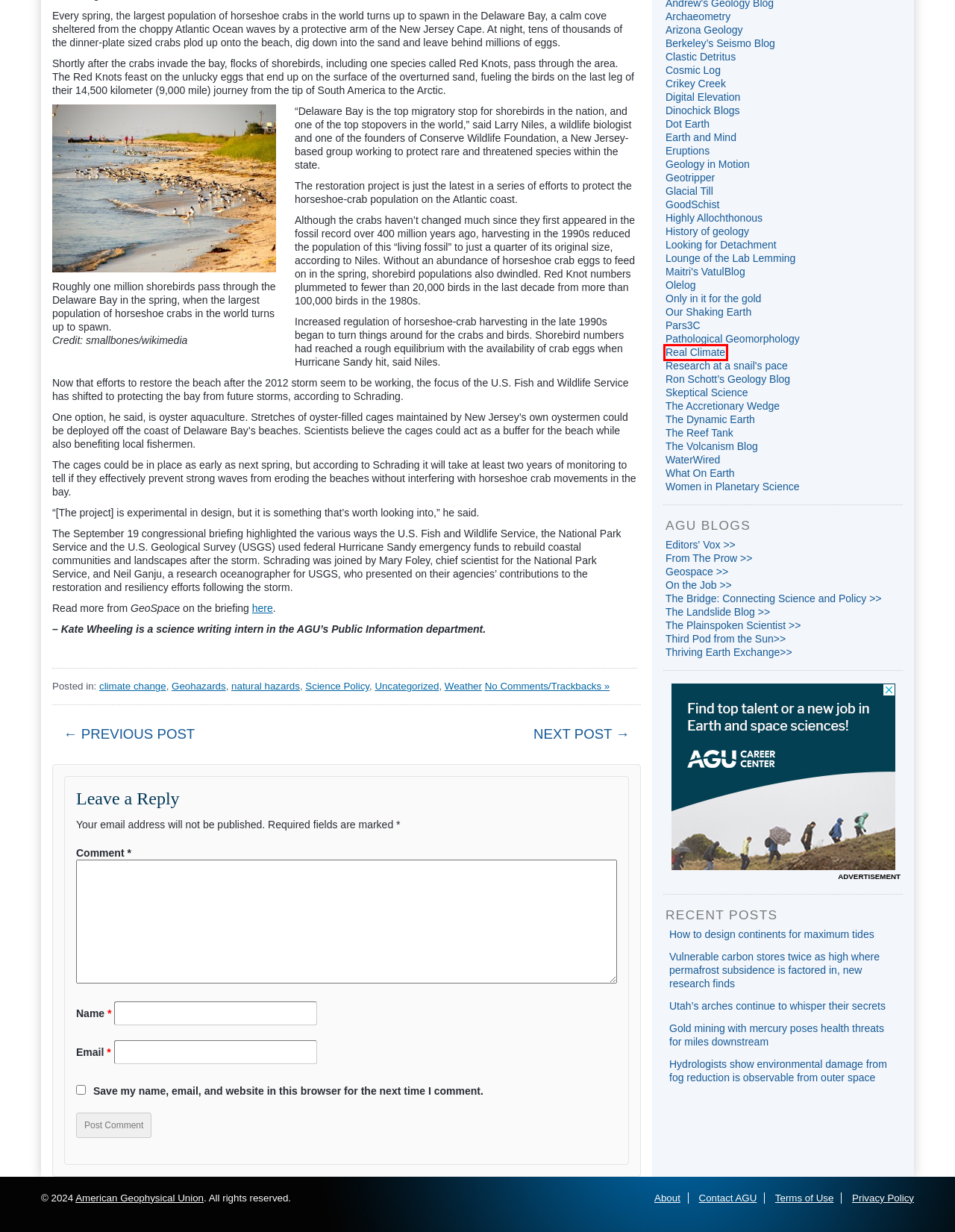You are given a screenshot of a webpage with a red rectangle bounding box. Choose the best webpage description that matches the new webpage after clicking the element in the bounding box. Here are the candidates:
A. Erik Klemetti - Big Think
B. Thriving Earth Exchange
C. Scientists turn Hurricane Sandy destruction into future readiness   - GeoSpace - AGU Blogosphere
D. Home - From The Prow
E. Global Warming and Climate Change skepticism examined
F. RealClimate: Frontpage
G. geology
H. Seismo Blog Landing Page

F